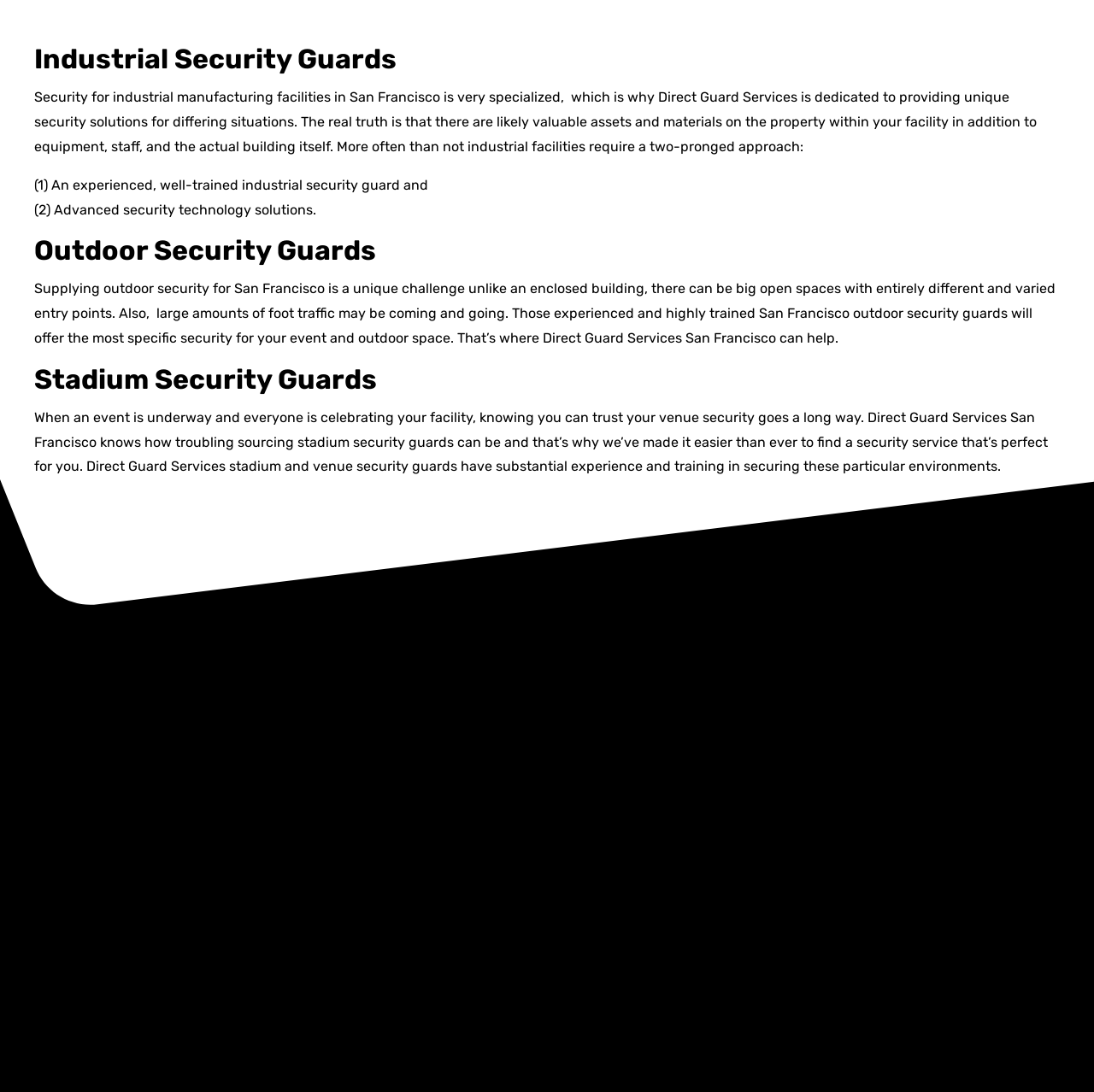Locate the coordinates of the bounding box for the clickable region that fulfills this instruction: "Contact us through phone".

[0.677, 0.712, 0.799, 0.737]